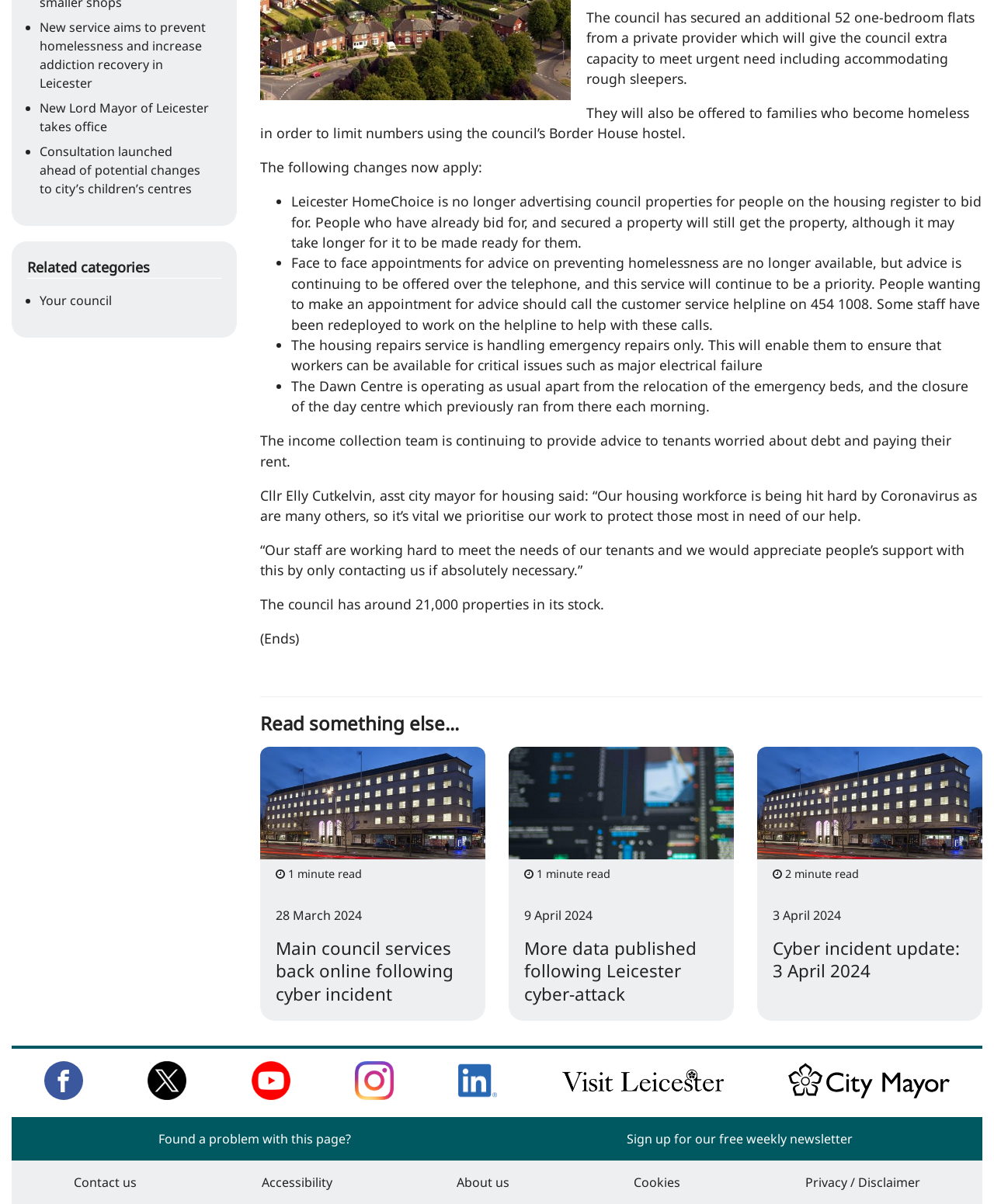Locate the bounding box of the UI element defined by this description: "Accessibility". The coordinates should be given as four float numbers between 0 and 1, formatted as [left, top, right, bottom].

[0.263, 0.975, 0.334, 0.989]